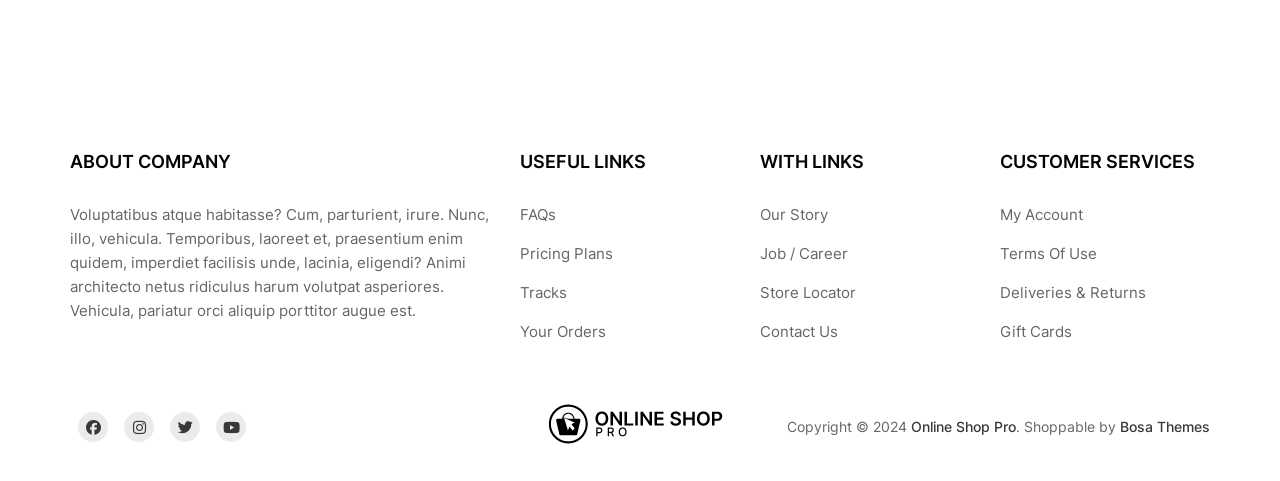What is the copyright year?
Please provide a detailed answer to the question.

The webpage has a footer section with the copyright information 'Copyright © 2024' which indicates that the copyright year is 2024.